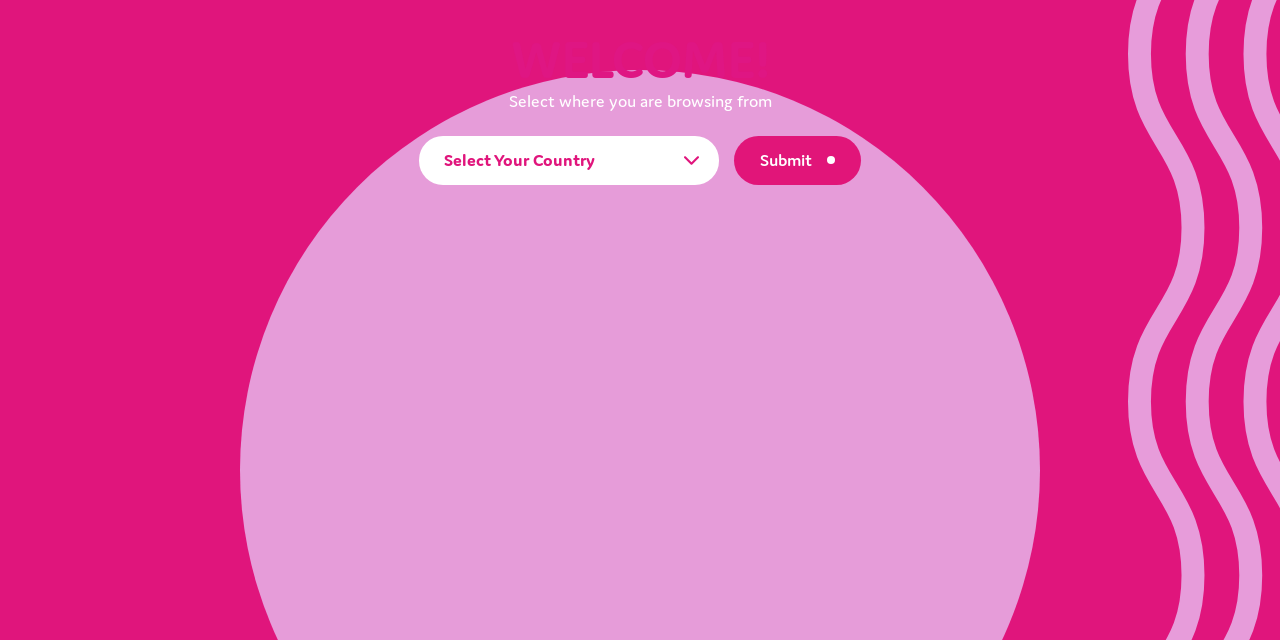Locate the bounding box of the UI element described in the following text: "Select your country".

[0.327, 0.213, 0.562, 0.289]